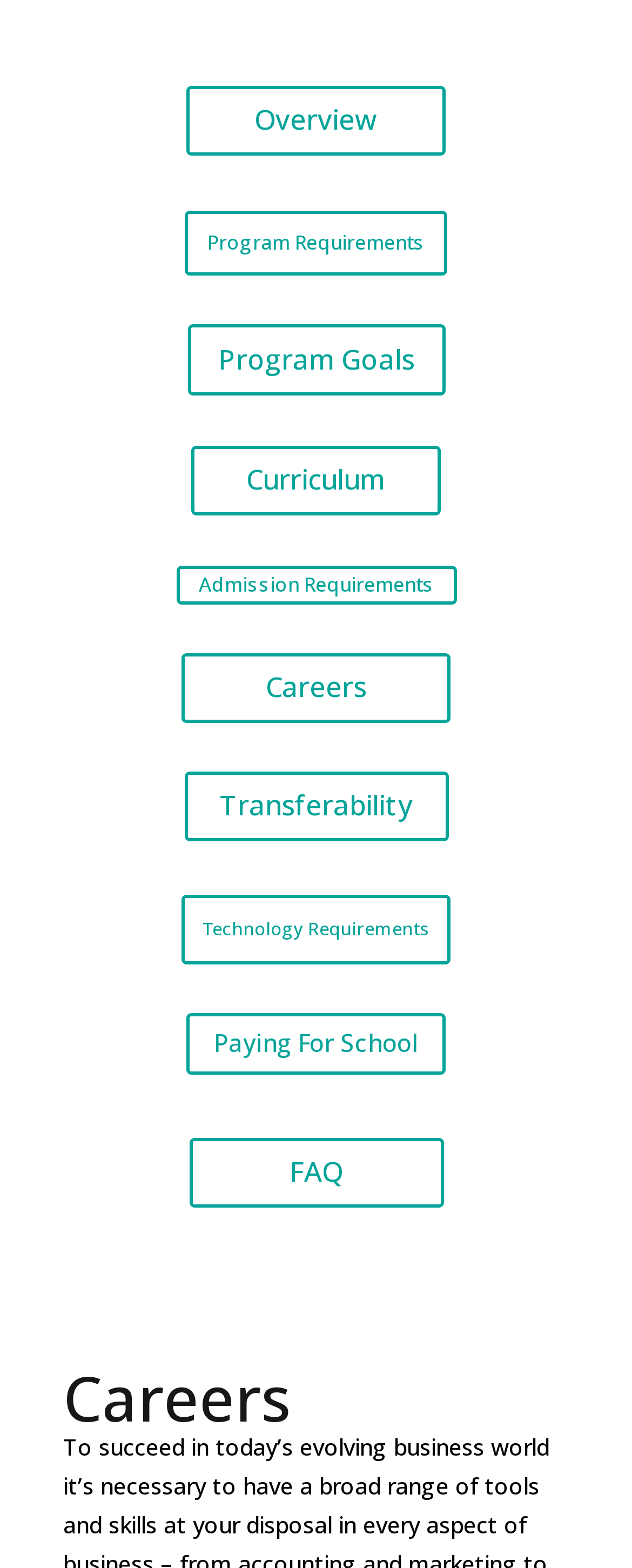Specify the bounding box coordinates for the region that must be clicked to perform the given instruction: "read frequently asked questions".

[0.299, 0.726, 0.701, 0.771]